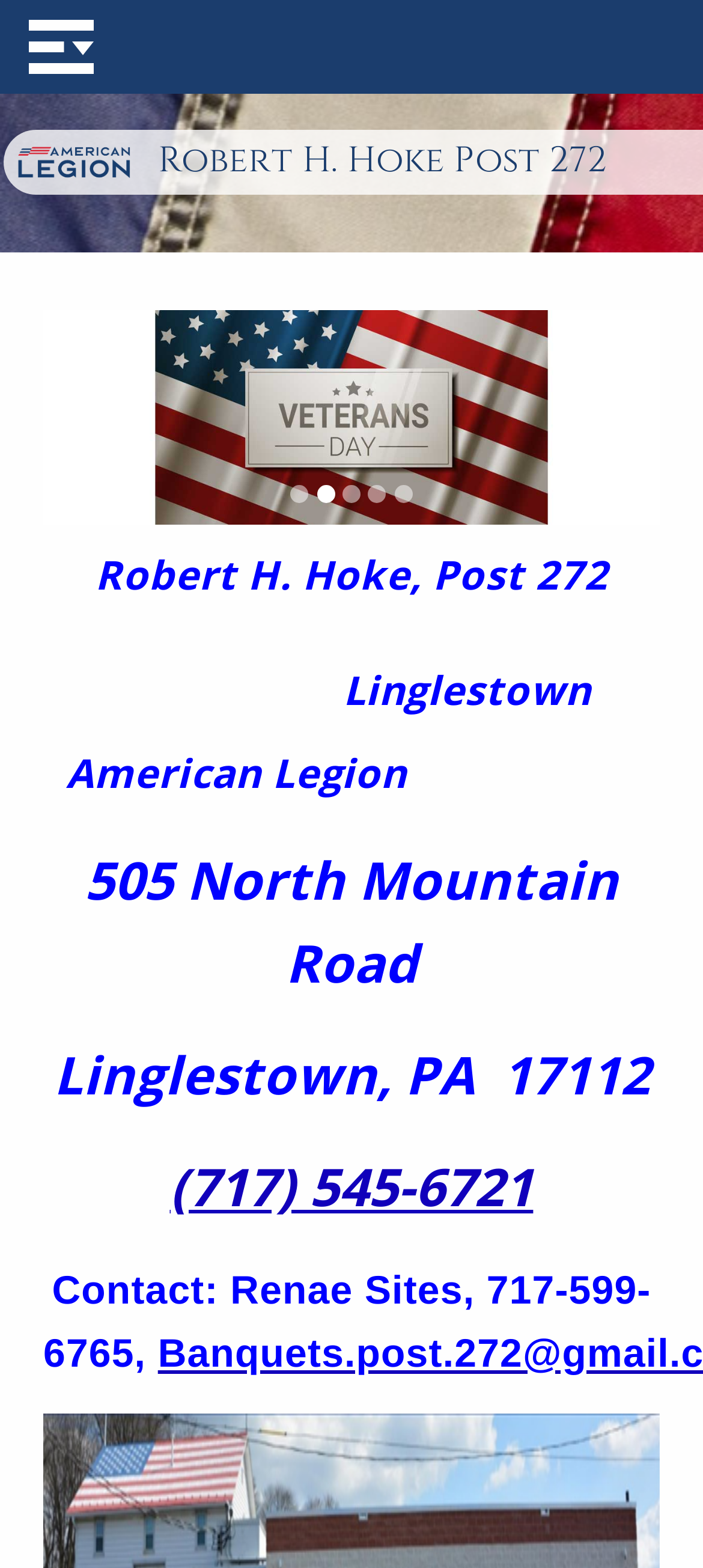Based on the element description: "(717) 545-6721", identify the bounding box coordinates for this UI element. The coordinates must be four float numbers between 0 and 1, listed as [left, top, right, bottom].

[0.242, 0.734, 0.758, 0.779]